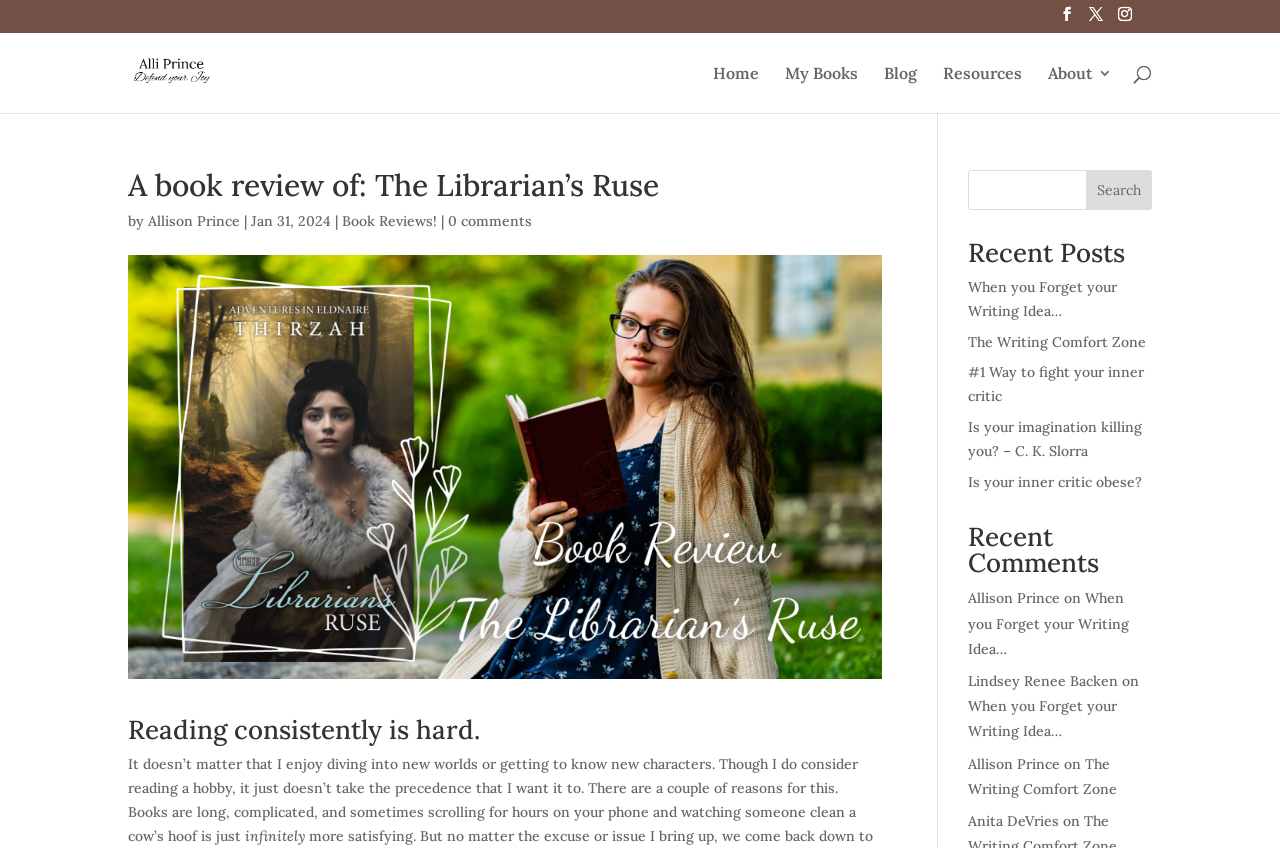Locate the bounding box coordinates of the element that should be clicked to execute the following instruction: "View products".

None